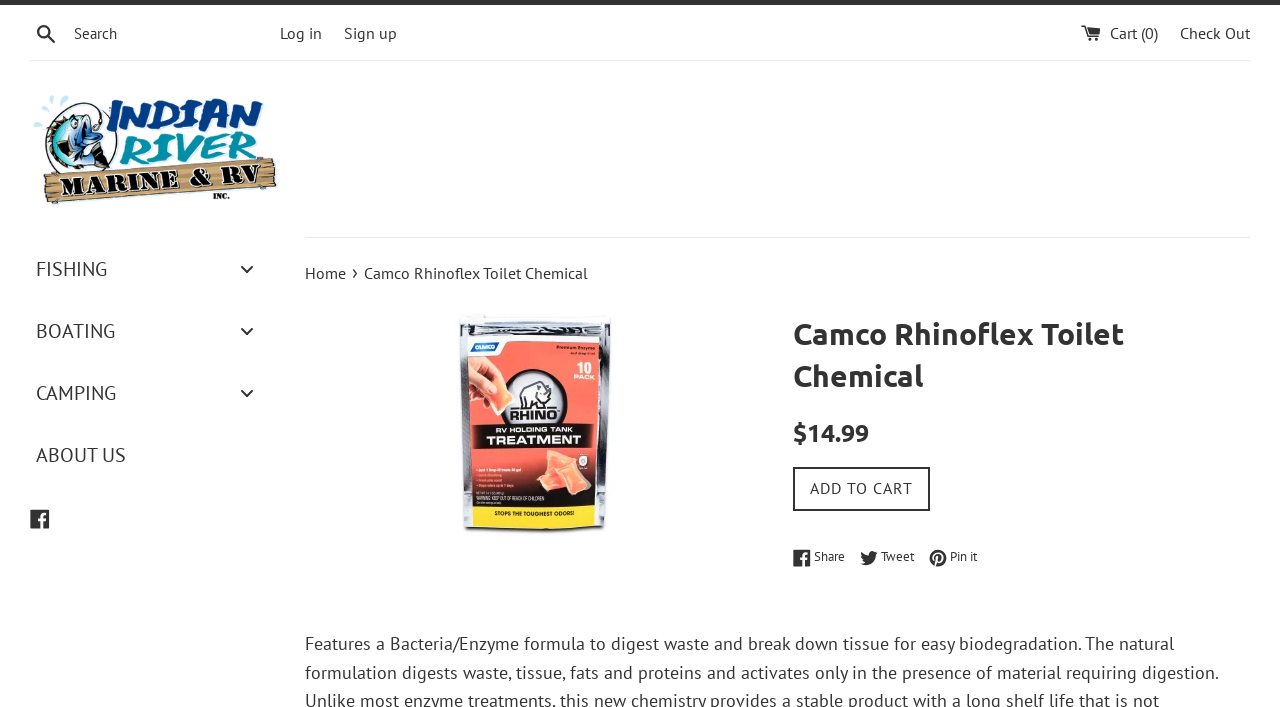Highlight the bounding box coordinates of the element you need to click to perform the following instruction: "Search for a product."

[0.023, 0.018, 0.195, 0.075]